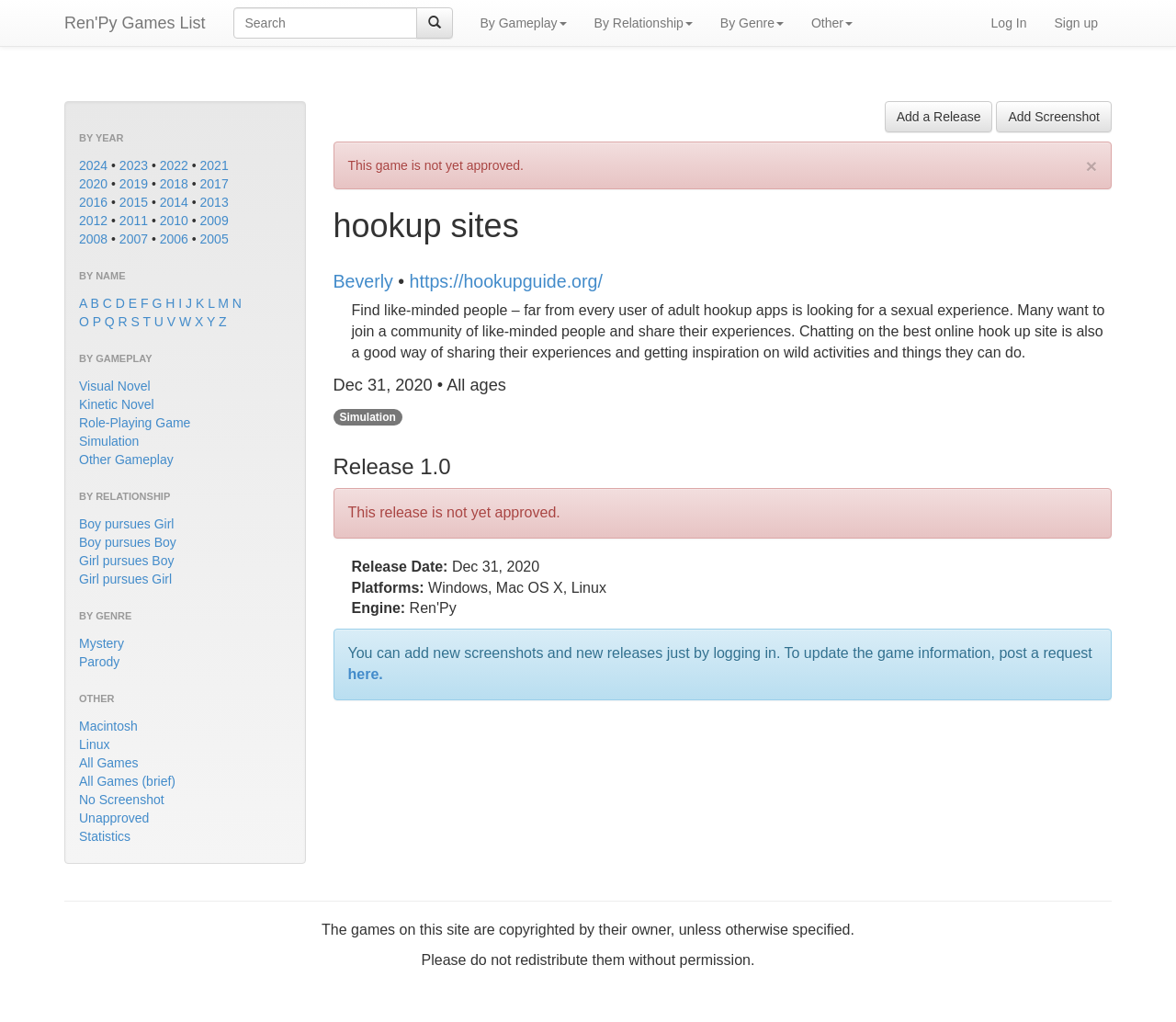Using the details in the image, give a detailed response to the question below:
What is the last link available under 'OTHER'?

The last link available under the 'OTHER' category is 'Macintosh', which is a platform or operating system that users can browse games for.